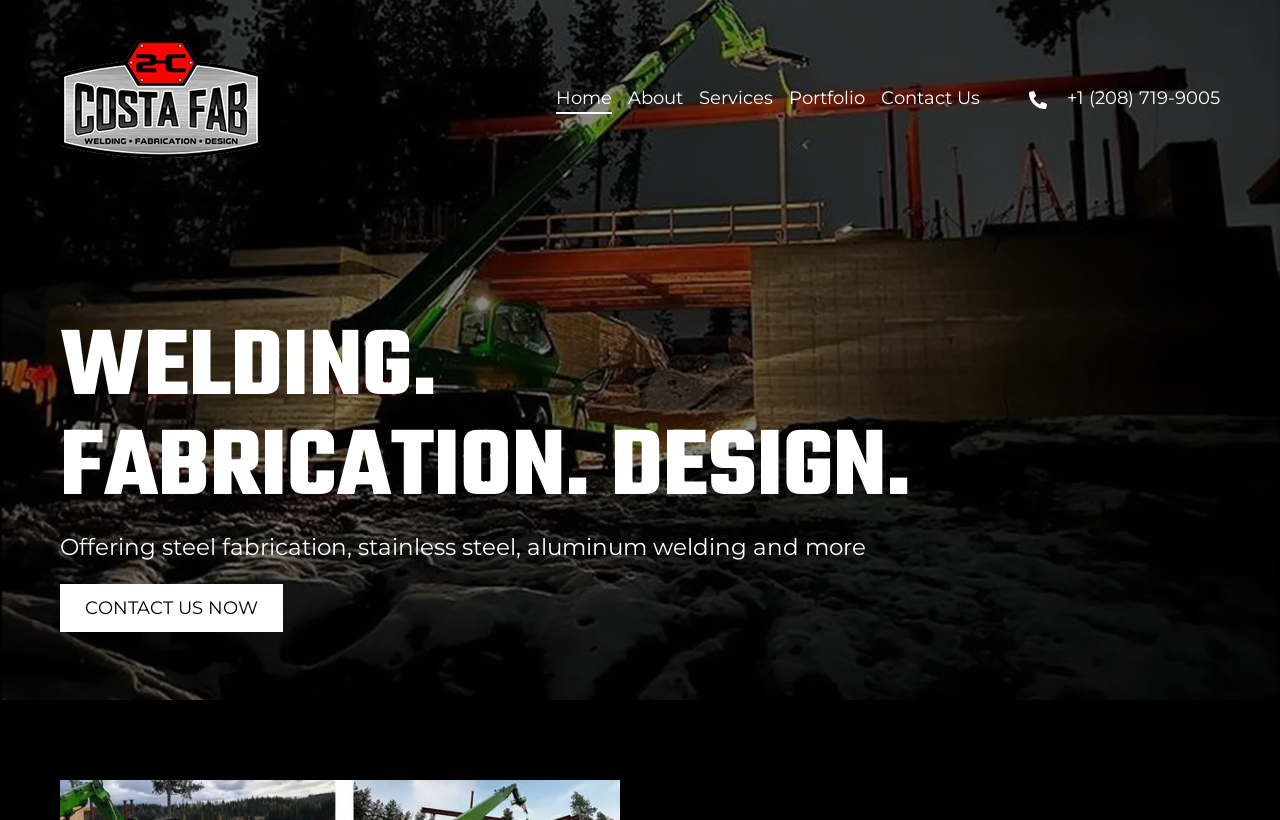Please specify the coordinates of the bounding box for the element that should be clicked to carry out this instruction: "Call the phone number". The coordinates must be four float numbers between 0 and 1, formatted as [left, top, right, bottom].

[0.834, 0.106, 0.953, 0.133]